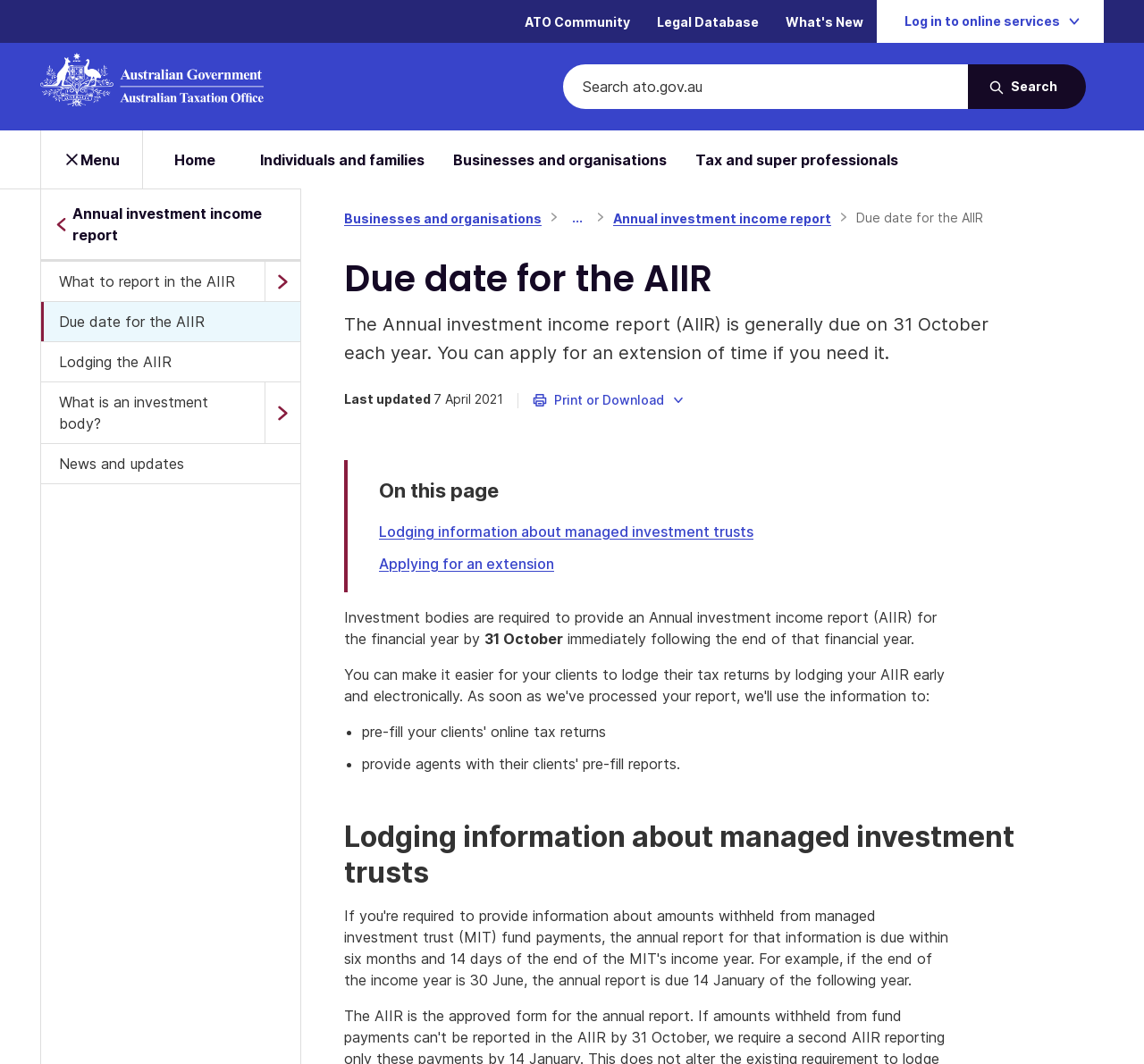Please provide the bounding box coordinate of the region that matches the element description: alt="ato logo". Coordinates should be in the format (top-left x, top-left y, bottom-right x, bottom-right y) and all values should be between 0 and 1.

[0.035, 0.05, 0.23, 0.1]